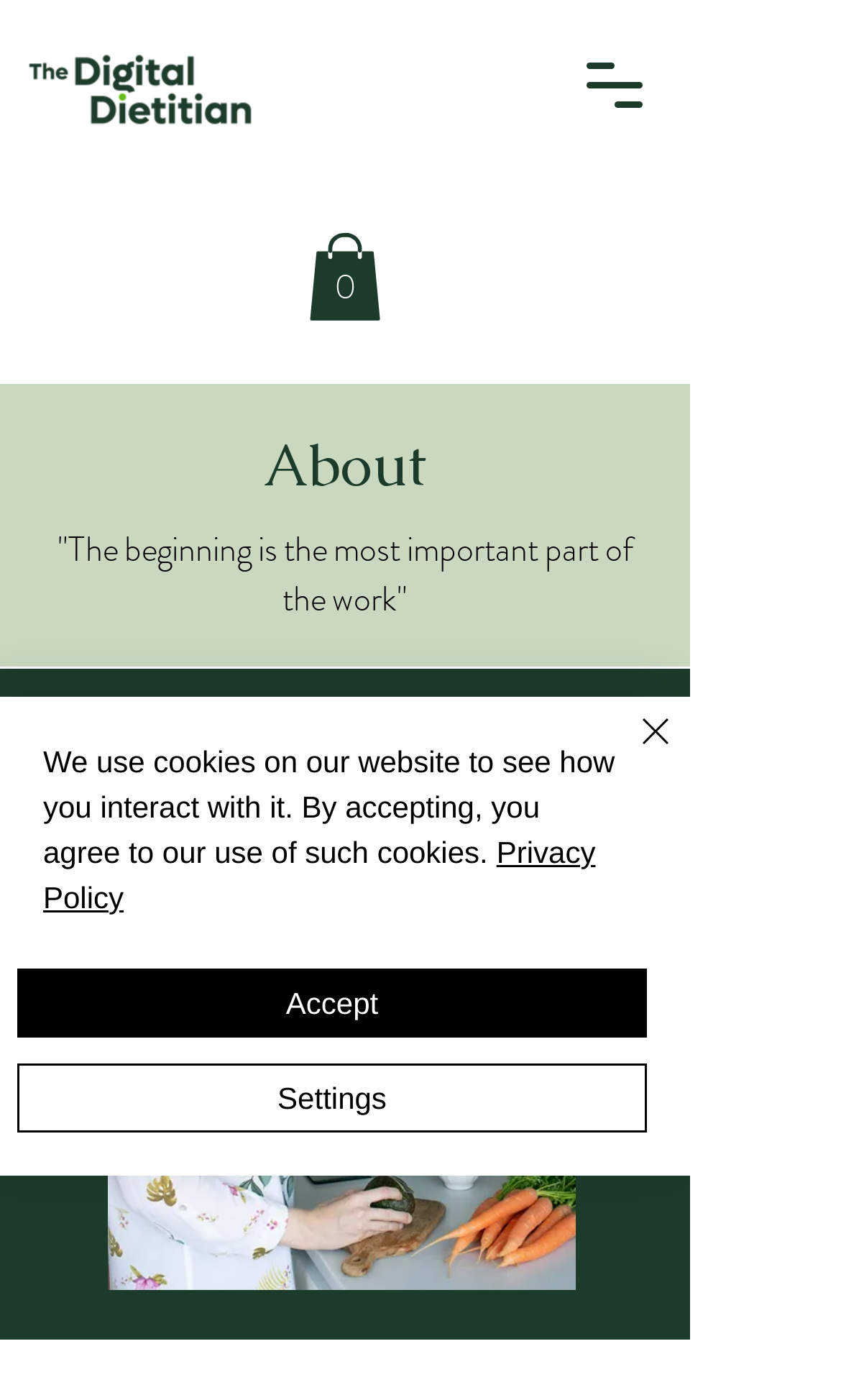Refer to the screenshot and give an in-depth answer to this question: What is the quote on the webpage?

I located the StaticText element with the quote 'The beginning is the most important part of the work' which is a famous quote.